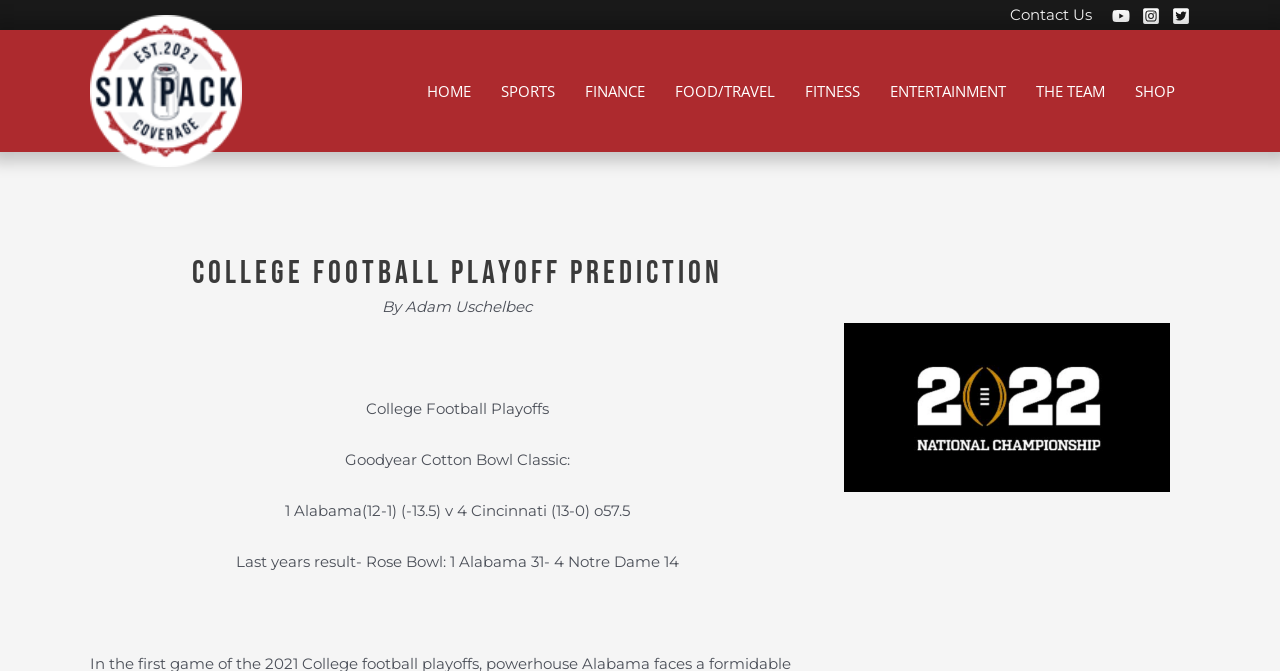Identify the bounding box coordinates for the element that needs to be clicked to fulfill this instruction: "go to about page". Provide the coordinates in the format of four float numbers between 0 and 1: [left, top, right, bottom].

None